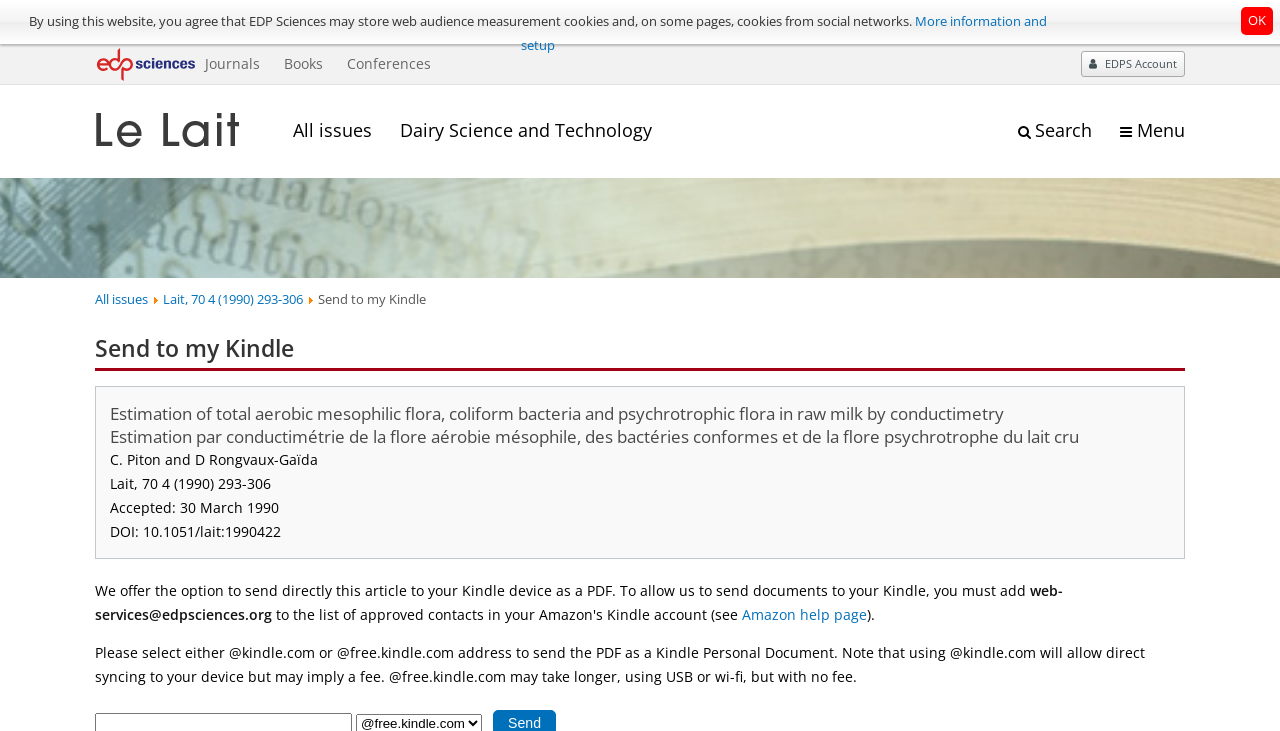Locate and generate the text content of the webpage's heading.

Send to my Kindle